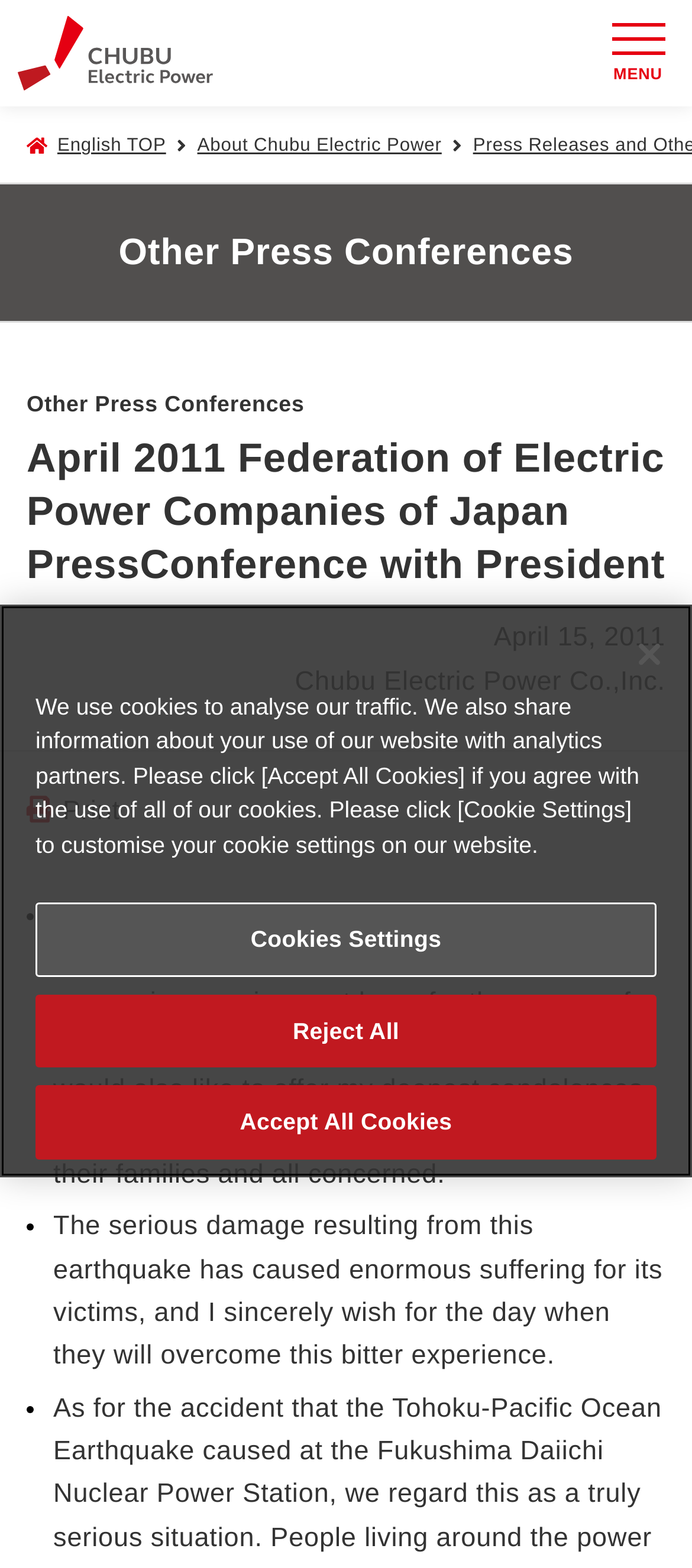Using the description "breaking news Indian cricket team", locate and provide the bounding box of the UI element.

None